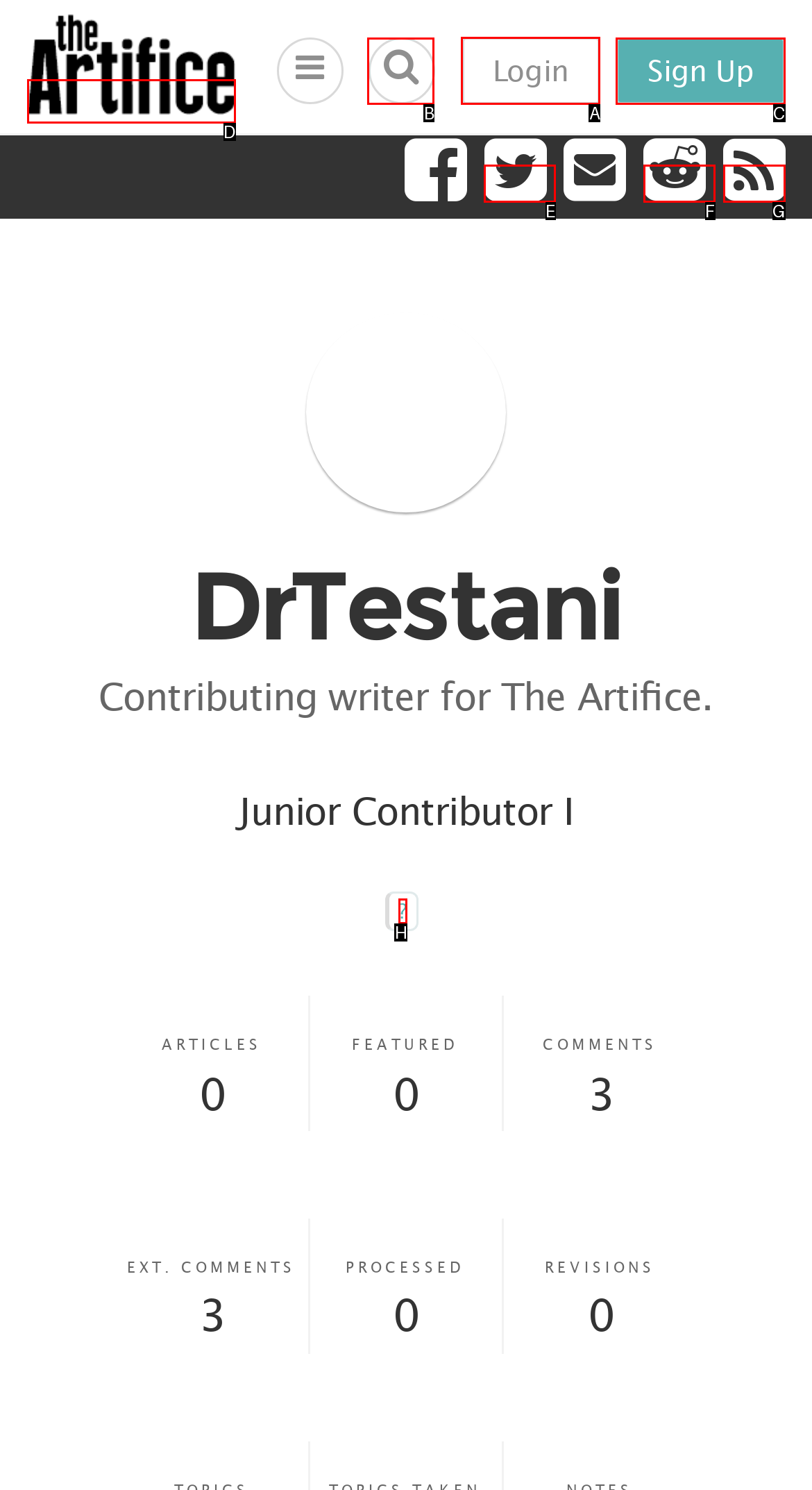Out of the given choices, which letter corresponds to the UI element required to Click the login button? Answer with the letter.

A